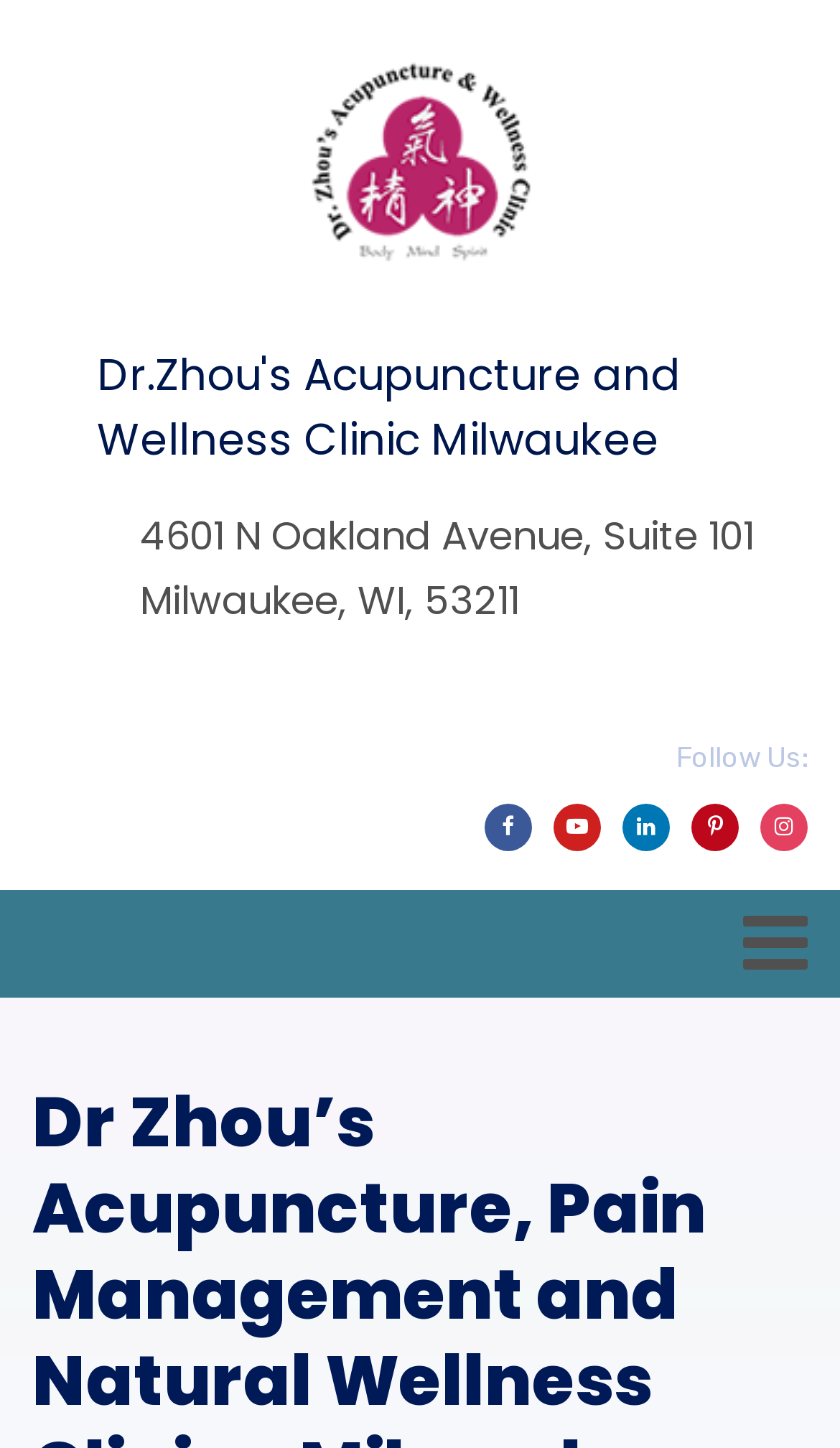What is the clinic's name?
Analyze the image and deliver a detailed answer to the question.

I found the clinic's name by looking at the first heading element, which contains the text 'Dr. Zhou's Acupuncture and Wellness Clinic Milwaukee'.